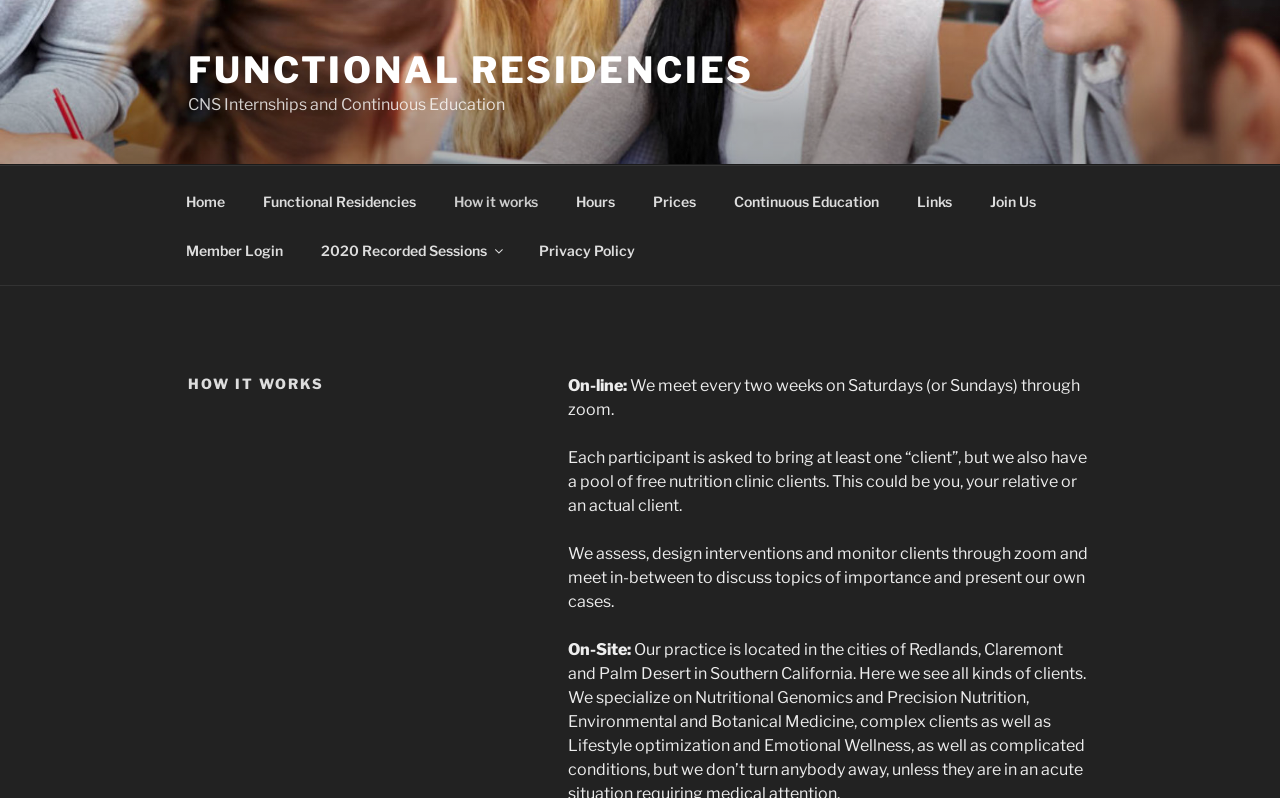Please find the bounding box coordinates (top-left x, top-left y, bottom-right x, bottom-right y) in the screenshot for the UI element described as follows: Power Transmission

None